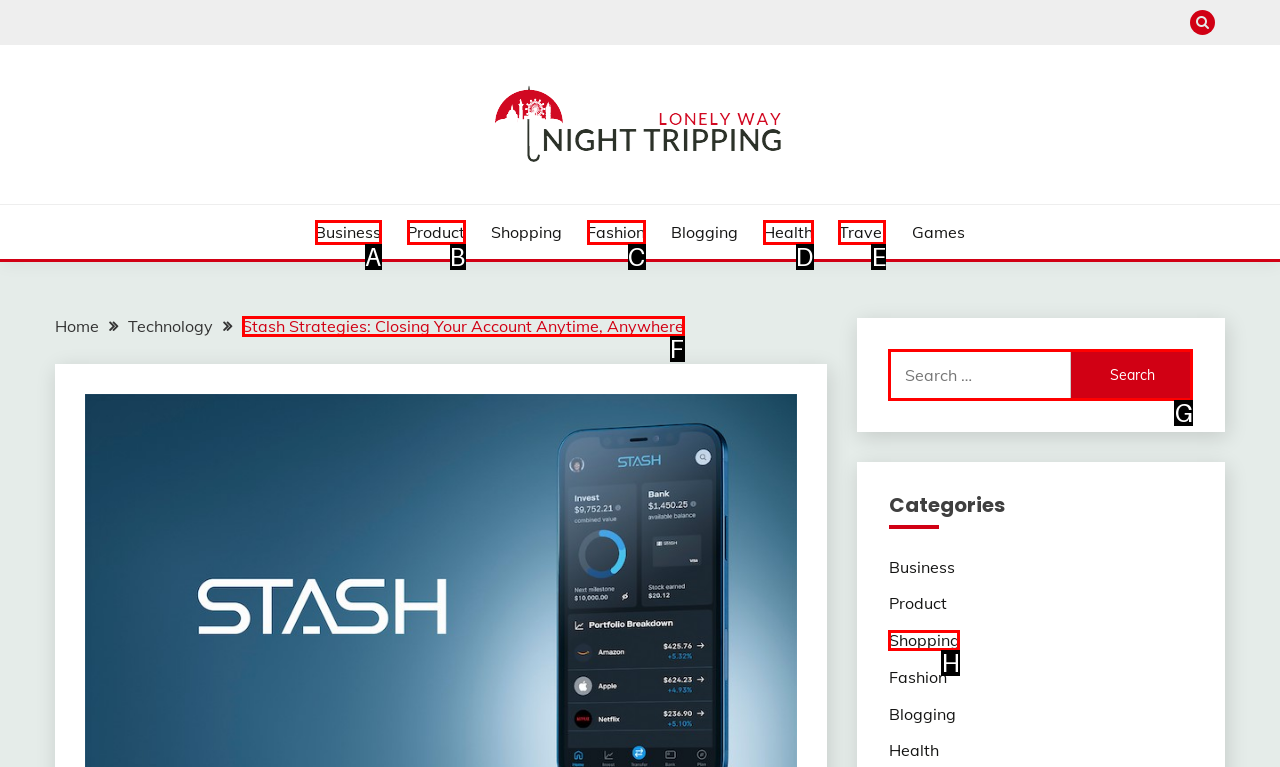Select the HTML element to finish the task: Search for something Reply with the letter of the correct option.

G